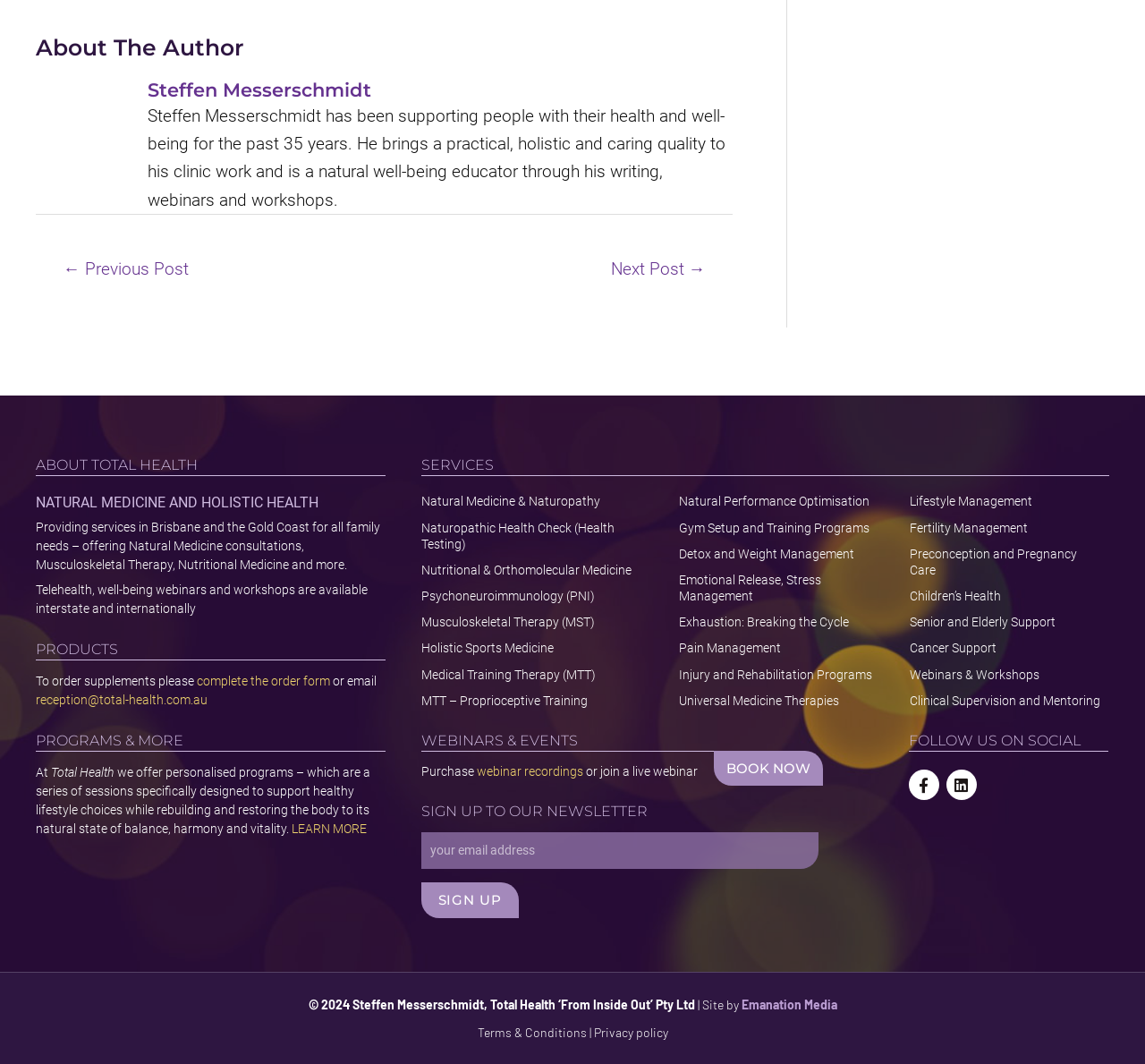For the element described, predict the bounding box coordinates as (top-left x, top-left y, bottom-right x, bottom-right y). All values should be between 0 and 1. Element description: name="op" value="Search"

None